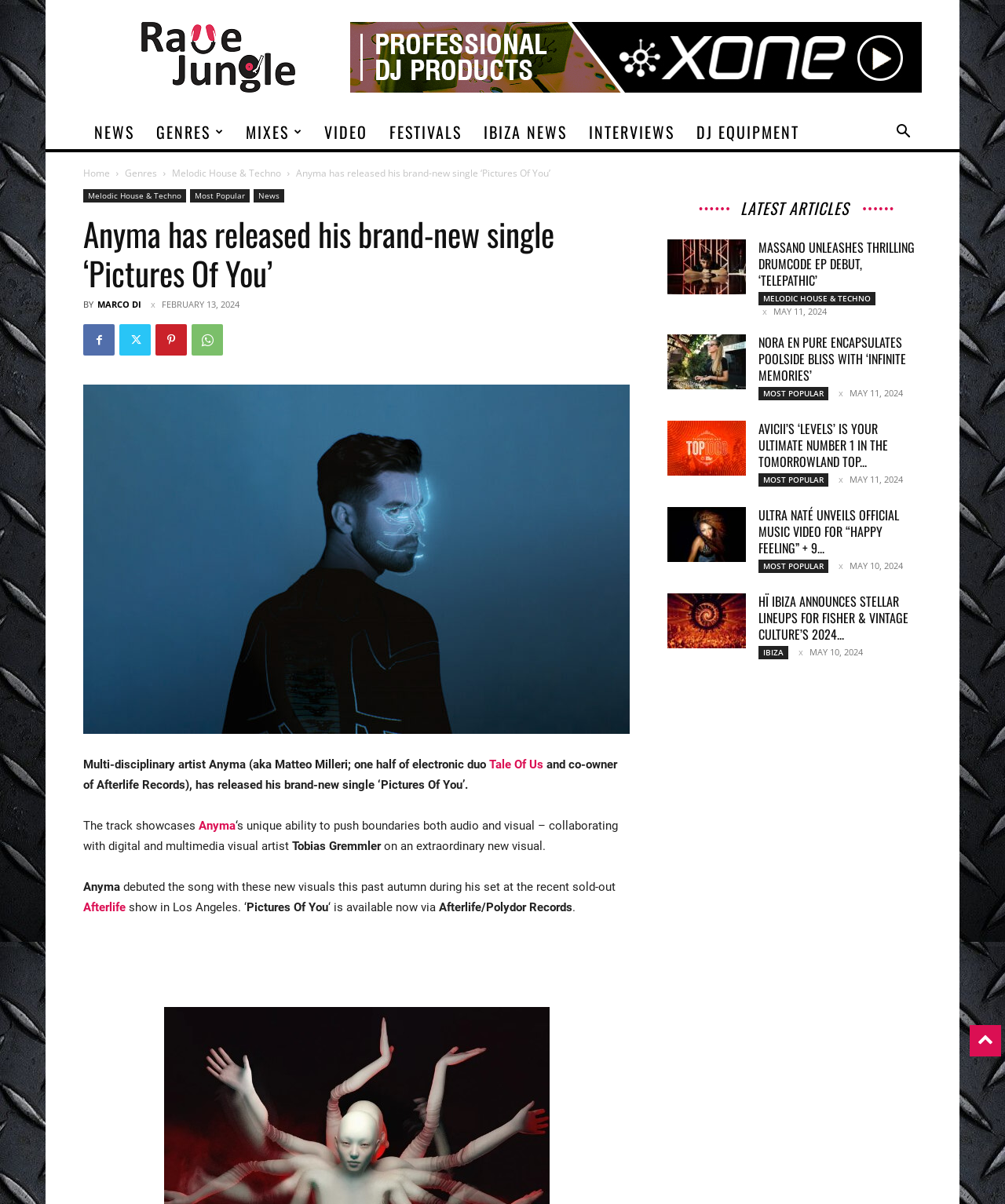Specify the bounding box coordinates of the area that needs to be clicked to achieve the following instruction: "View the image".

[0.664, 0.199, 0.742, 0.244]